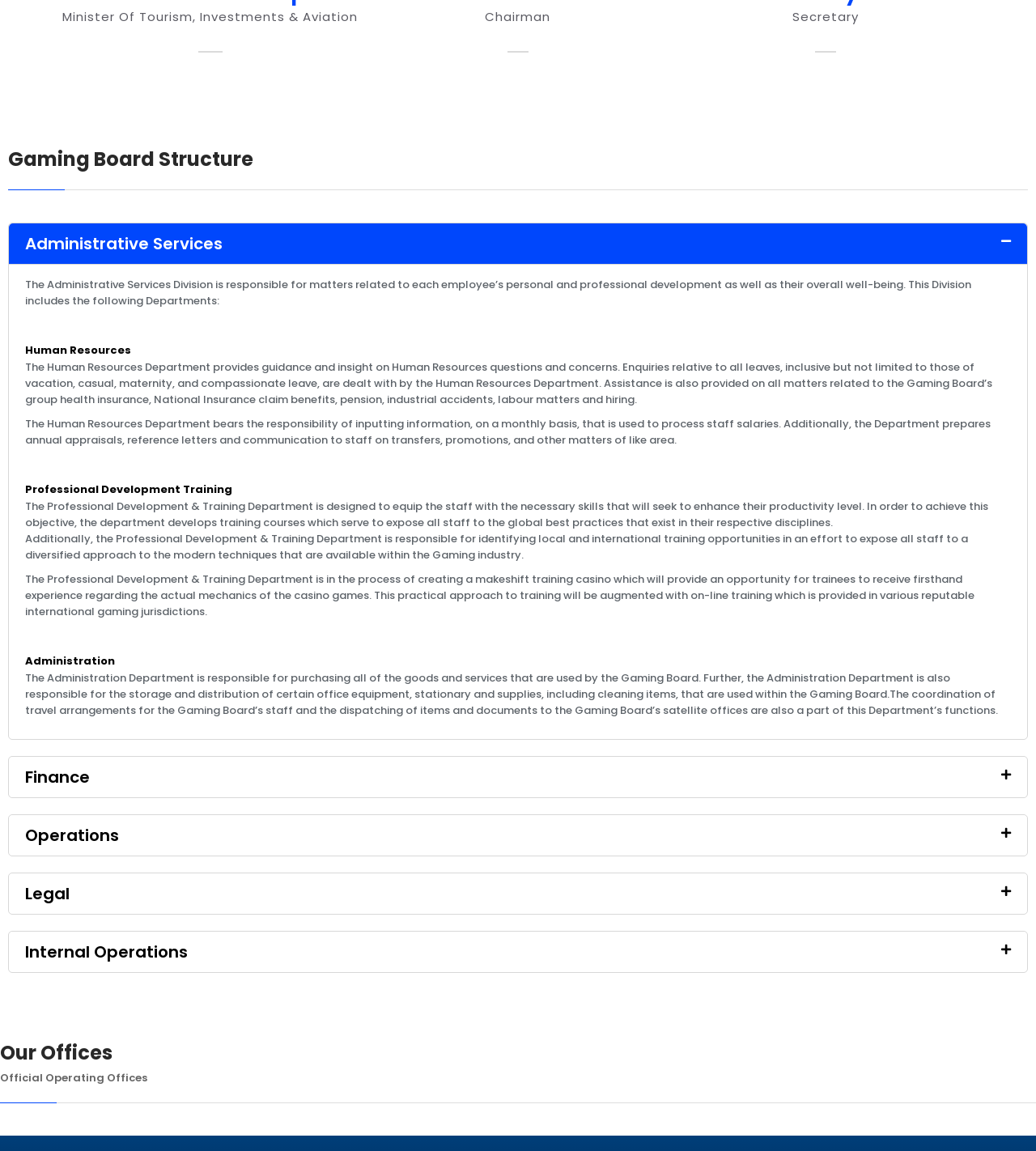Find the bounding box coordinates for the element that must be clicked to complete the instruction: "Explore Internal Operations". The coordinates should be four float numbers between 0 and 1, indicated as [left, top, right, bottom].

[0.009, 0.809, 0.991, 0.845]